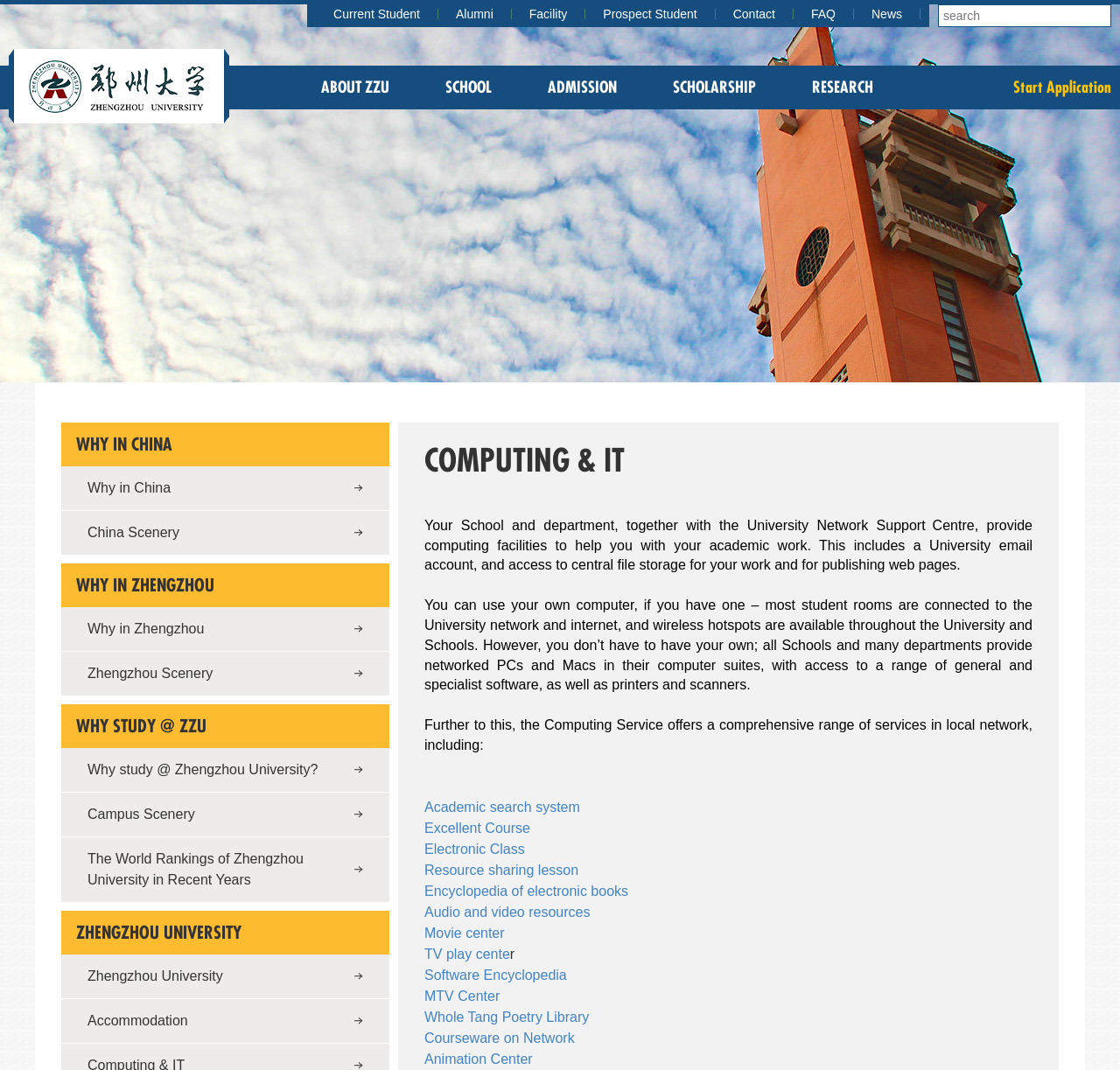Give a detailed explanation of the elements present on the webpage.

The webpage is about Zhengzhou University, a Chinese university. At the top, there is a search box and a row of links, including "Current Student", "Alumni", "Facility", "Prospect Student", "Contact", "FAQ", and "News". Below this row, there are two columns of links. The left column has links to "ABOUT ZZU", "SCHOOL", "ADMISSION", "SCHOLARSHIP", "RESEARCH", and "Start Application". The right column has links to "WHY IN CHINA", "WHY IN ZHENGZHOU", and "WHY STUDY @ ZZU", each with sub-links providing more information.

In the middle of the page, there are three headings: "WHY IN CHINA", "WHY IN ZHENGZHOU", and "WHY STUDY @ ZZU". Each heading has two sub-links providing more information about studying in China, Zhengzhou, and Zhengzhou University.

At the bottom of the page, there is a section about computing and IT facilities at the university. This section has a heading "COMPUTING & IT" and provides information about the computing facilities available to students, including university email accounts, central file storage, and access to software and printers. There are also links to various computing services, such as academic search systems, electronic classes, and resource sharing lessons.

Overall, the webpage provides an overview of Zhengzhou University and its facilities, as well as information about studying in China and Zhengzhou.